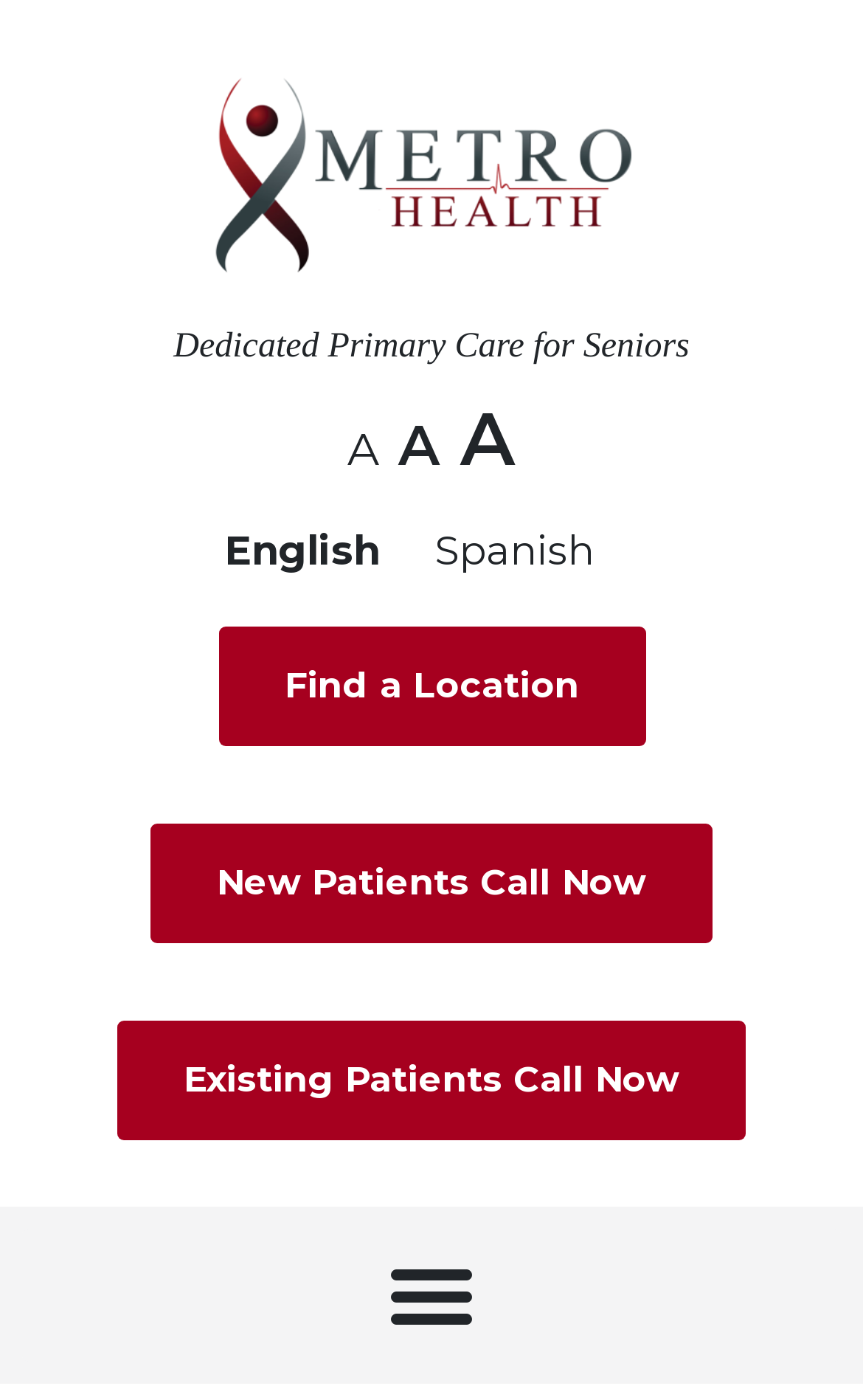Give a concise answer of one word or phrase to the question: 
What is the purpose of the button at the bottom right?

Menu Toggle